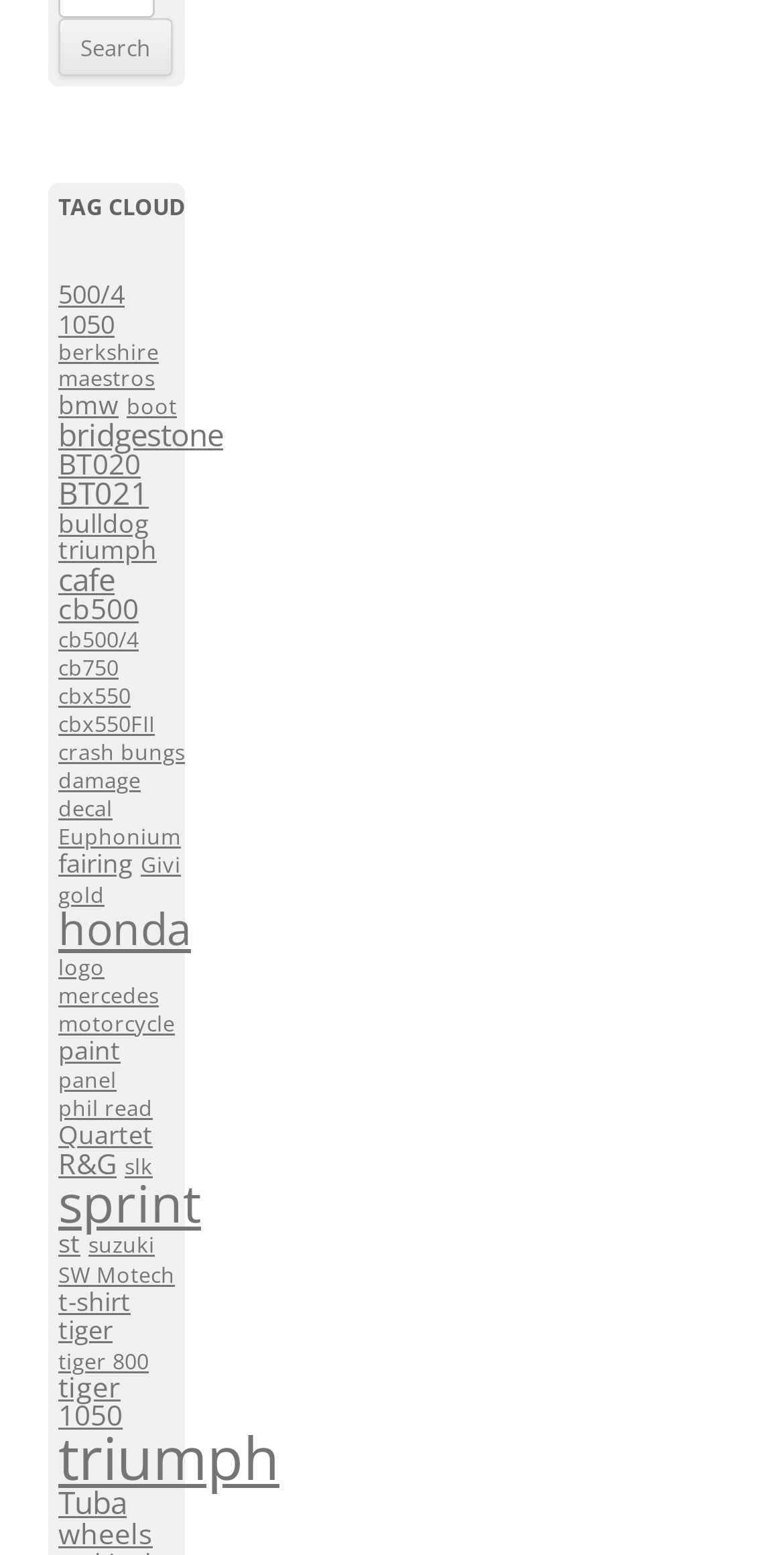Please specify the bounding box coordinates of the area that should be clicked to accomplish the following instruction: "View items tagged with 'triumph'". The coordinates should consist of four float numbers between 0 and 1, i.e., [left, top, right, bottom].

[0.074, 0.912, 0.356, 0.963]